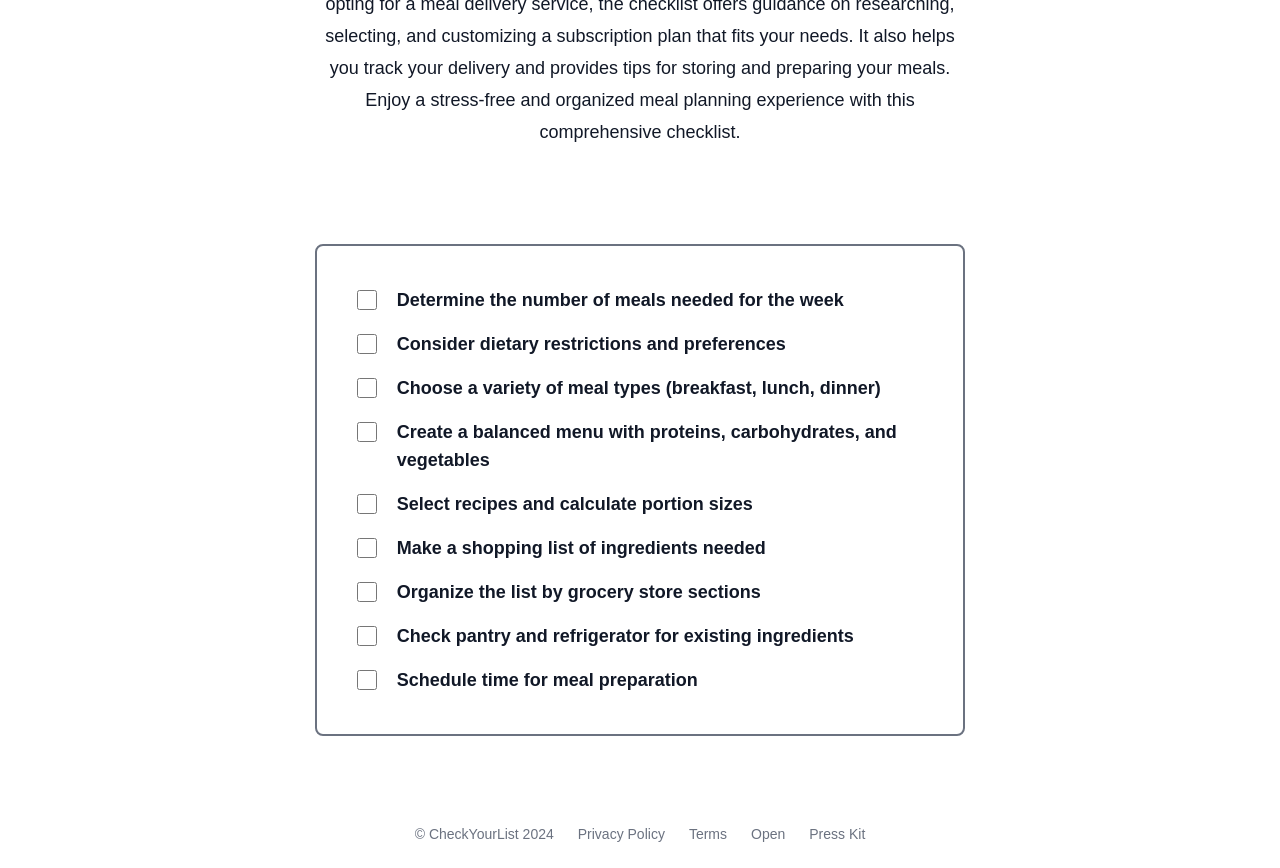Identify the bounding box for the described UI element. Provide the coordinates in (top-left x, top-left y, bottom-right x, bottom-right y) format with values ranging from 0 to 1: Privacy Policy

[0.451, 0.949, 0.519, 0.972]